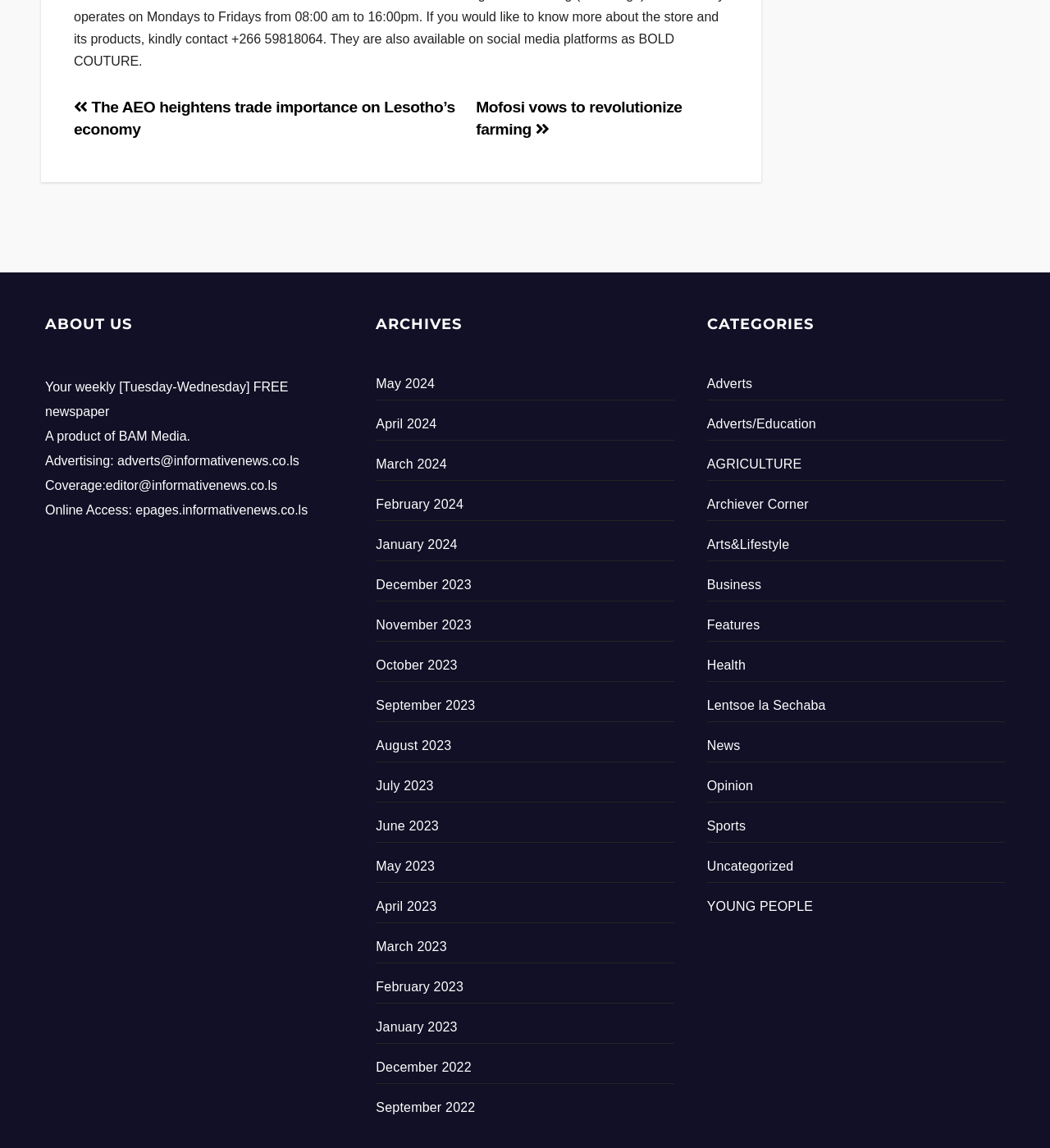How can users access archived content?
Based on the image content, provide your answer in one word or a short phrase.

Through the 'ARCHIVES' section